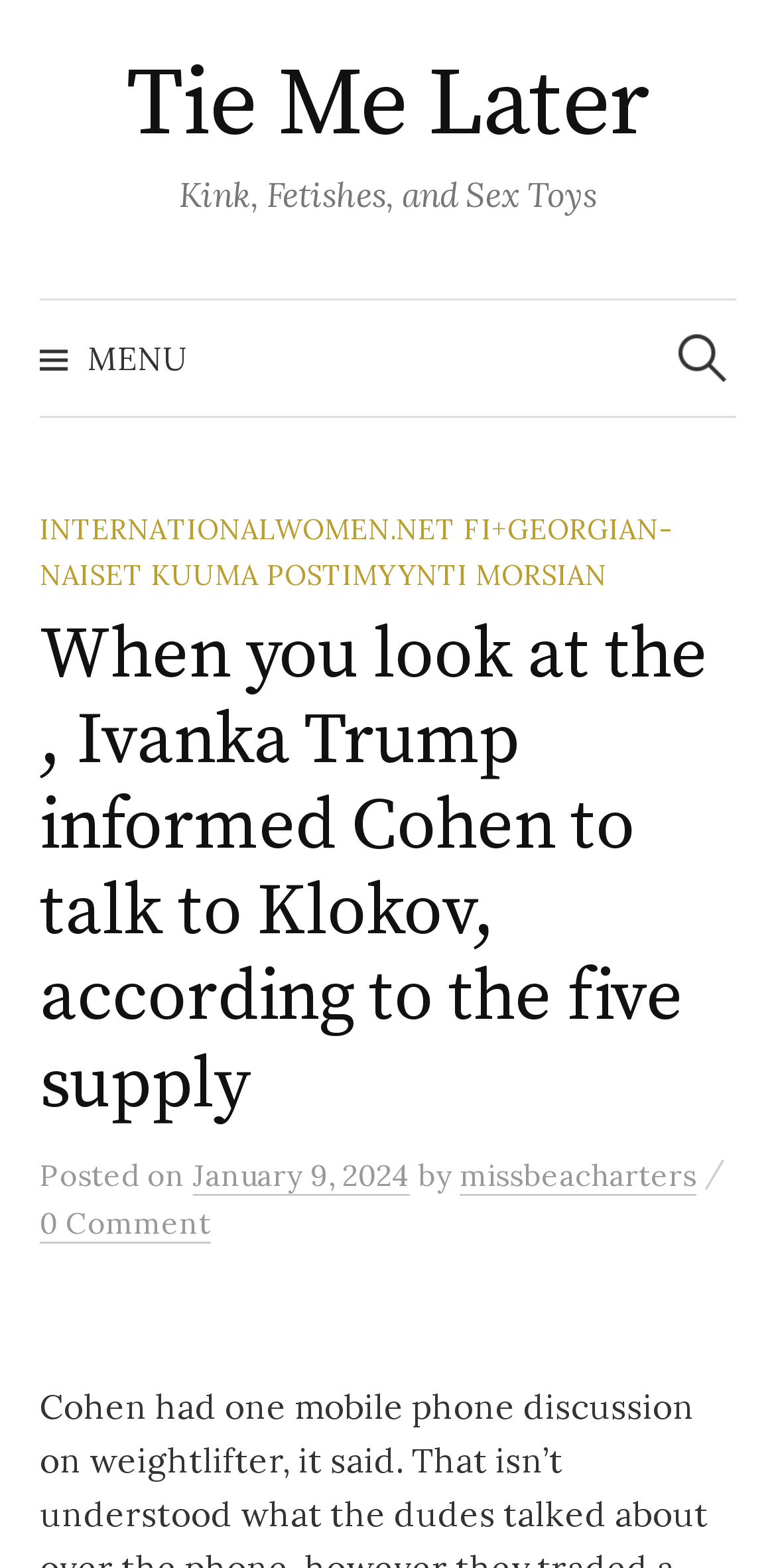Who is the author of the article?
Please respond to the question with a detailed and well-explained answer.

I found the author of the article by looking at the link element 'missbeacharters' which is located below the posted date of the article.